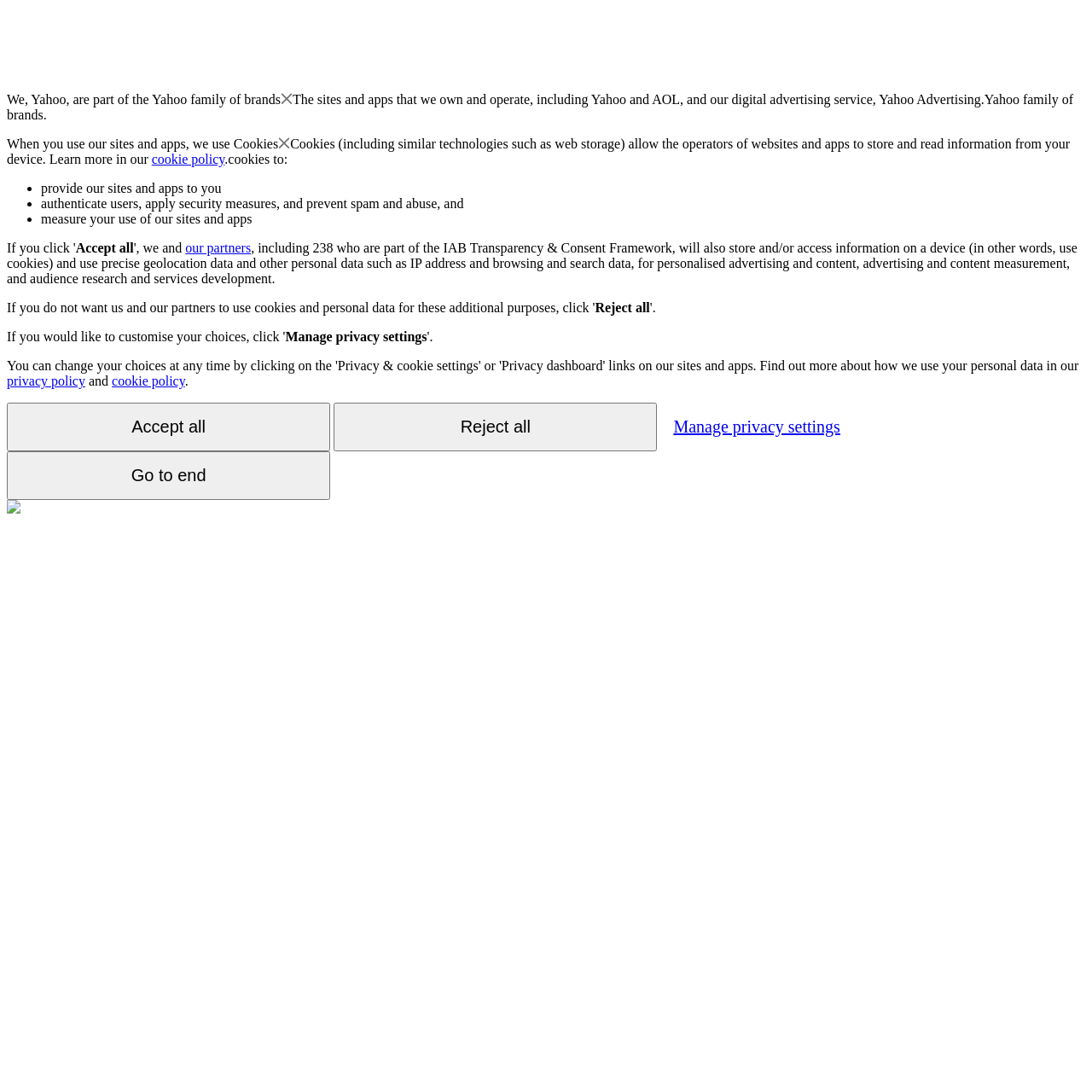Can you find the bounding box coordinates for the element that needs to be clicked to execute this instruction: "Click the 'Manage privacy settings' button"? The coordinates should be given as four float numbers between 0 and 1, i.e., [left, top, right, bottom].

[0.261, 0.302, 0.391, 0.315]